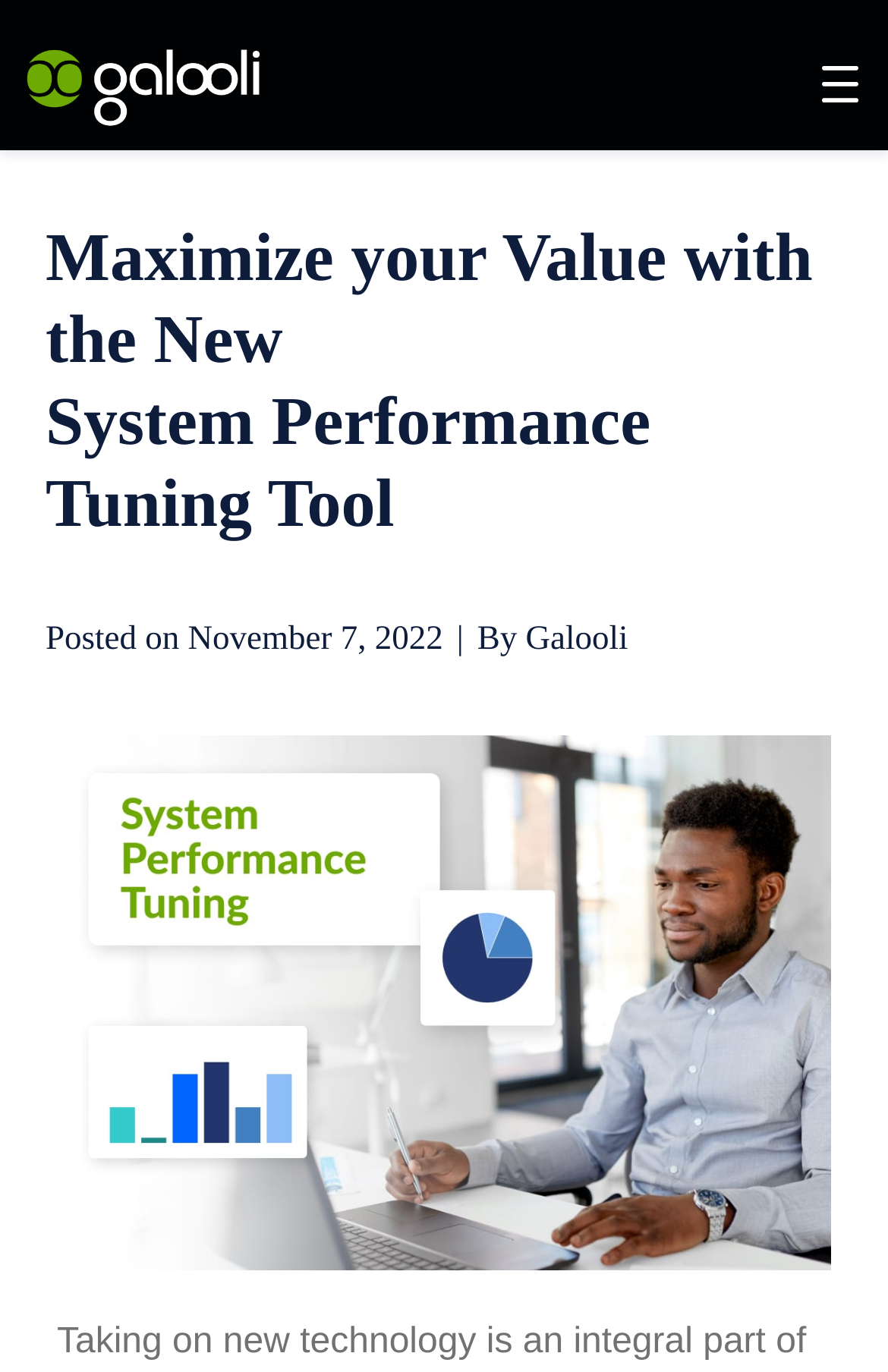What is the name of the company?
Answer the question with a thorough and detailed explanation.

The name of the company can be found in the top-left corner of the webpage, where the logo is located. The logo has a text 'Galooli' next to it, which indicates the company name.